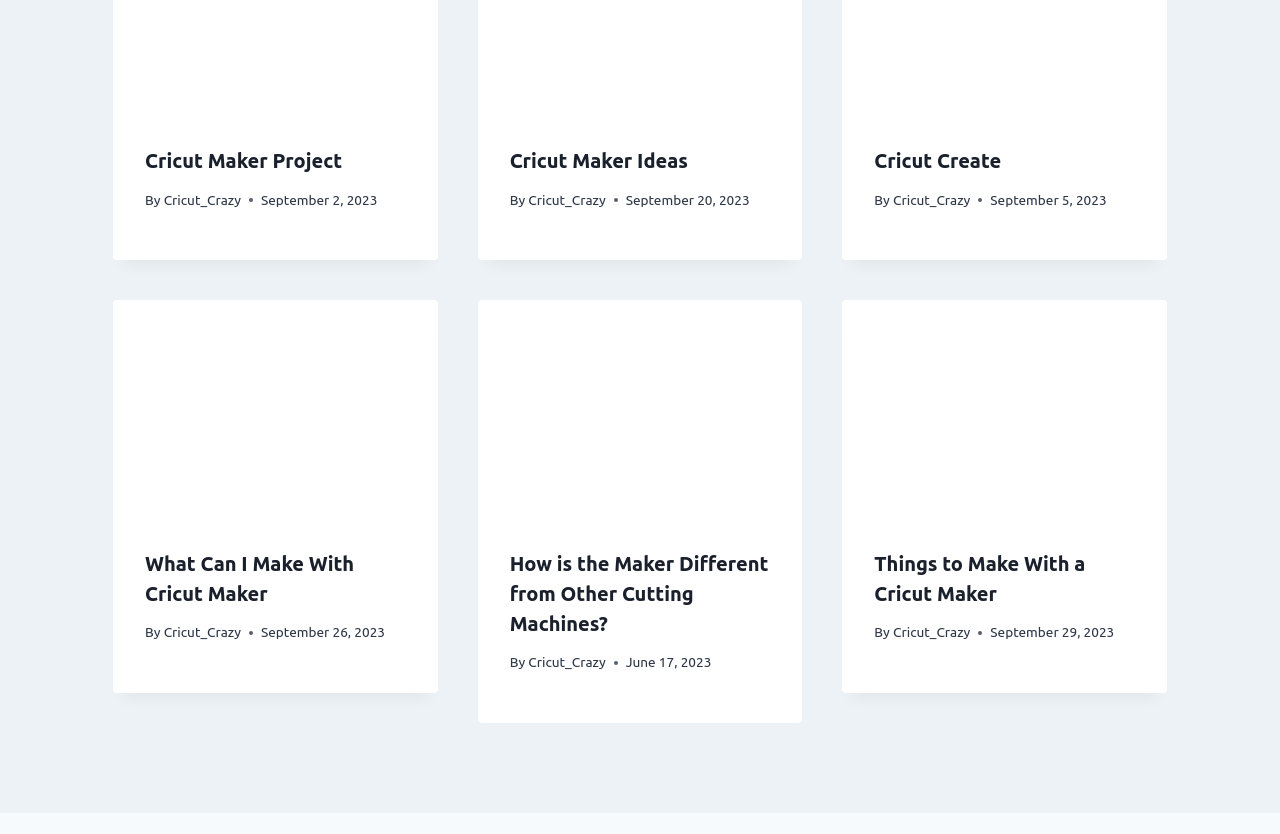What is the topic of the webpage?
Examine the image and give a concise answer in one word or a short phrase.

Cricut Maker